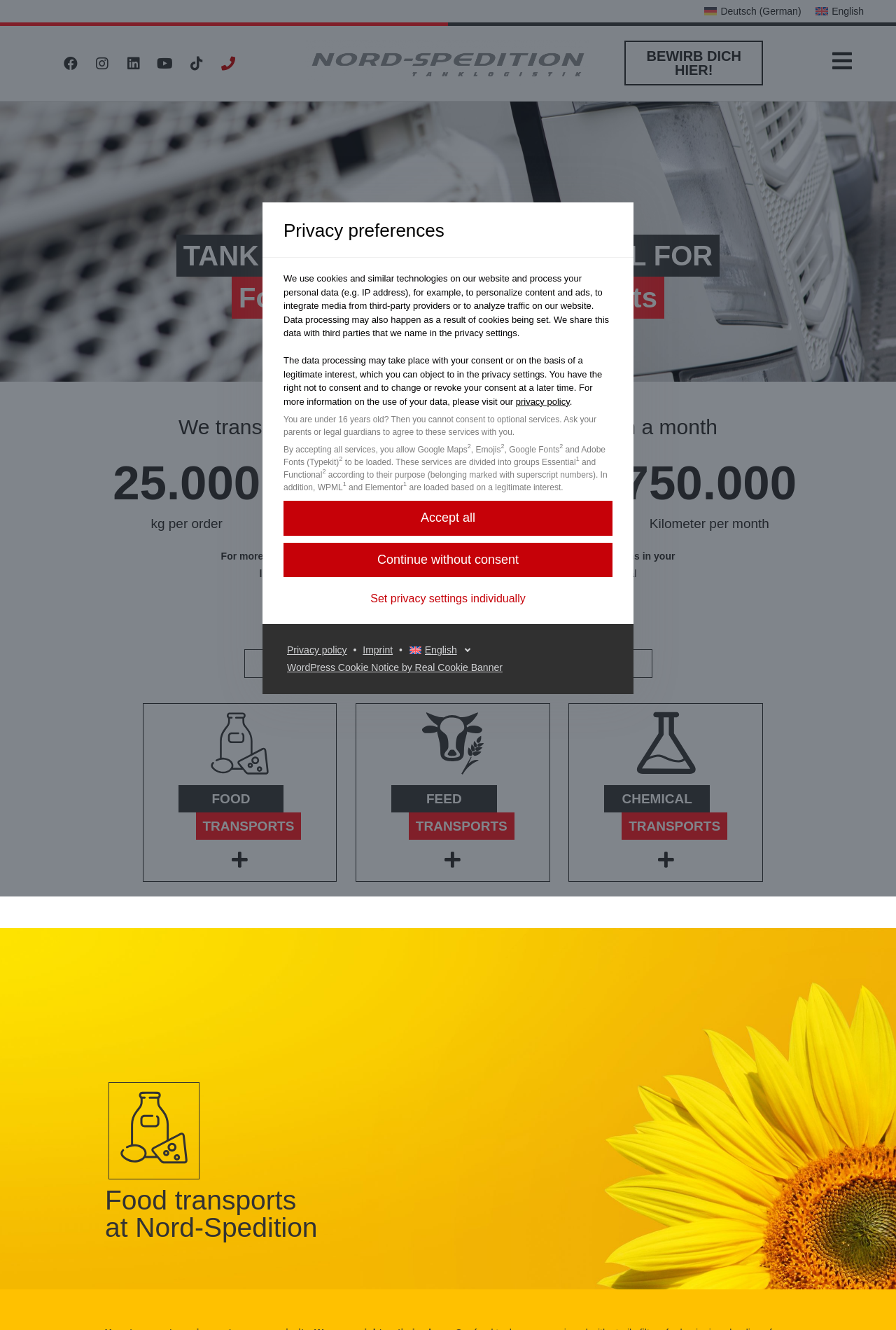For the element described, predict the bounding box coordinates as (top-left x, top-left y, bottom-right x, bottom-right y). All values should be between 0 and 1. Element description: Set privacy settings individually

[0.316, 0.439, 0.684, 0.456]